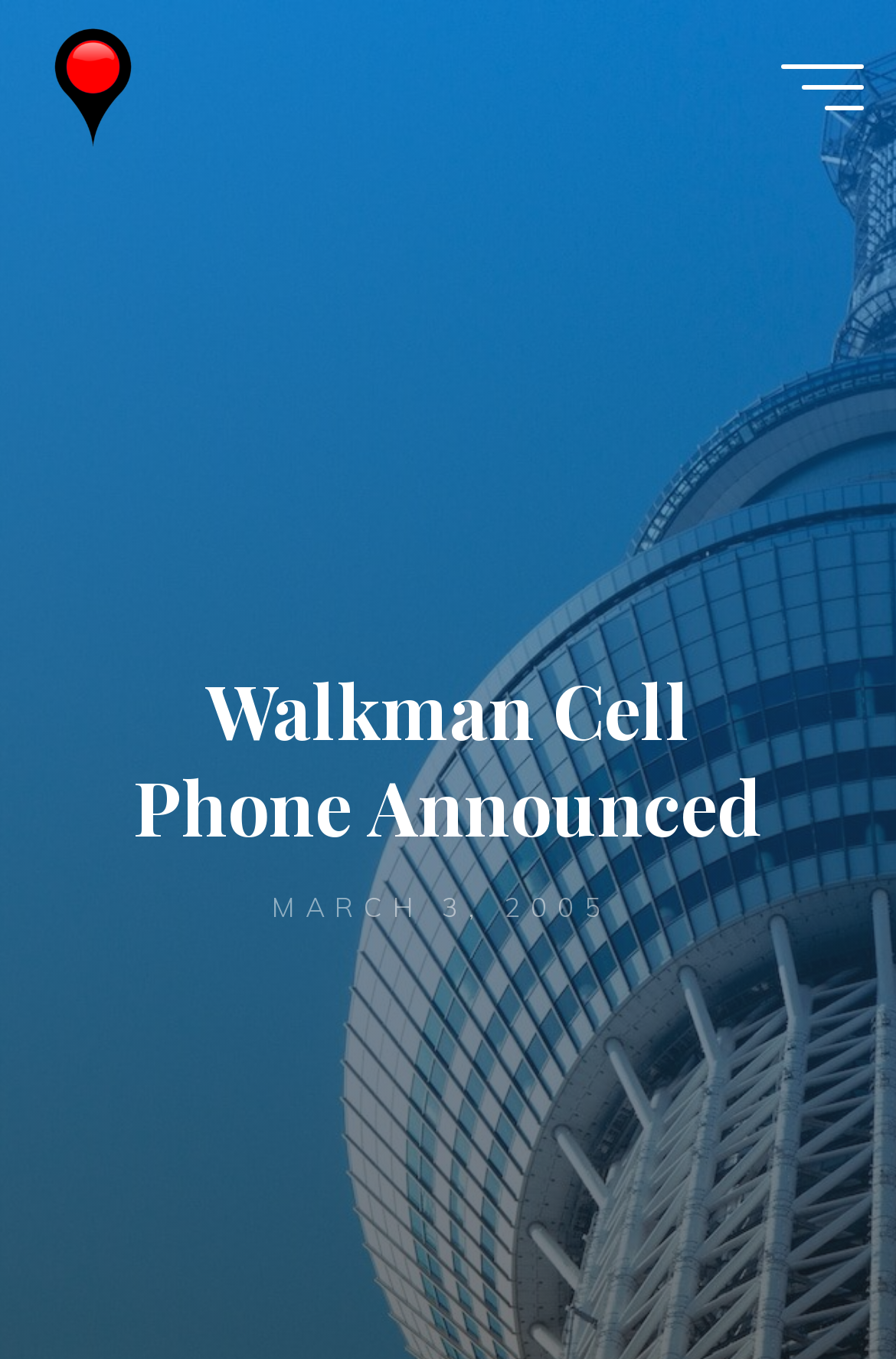Answer the question in one word or a short phrase:
What is the main topic of the webpage?

Walkman Cell Phone